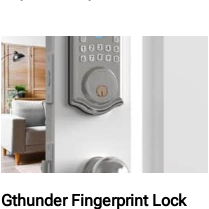What is the primary purpose of the fingerprint scanner?
Answer the question with as much detail as possible.

According to the caption, the fingerprint scanner enables homeowners to unlock their doors effortlessly, indicating that its primary purpose is to provide convenient access to the living space.